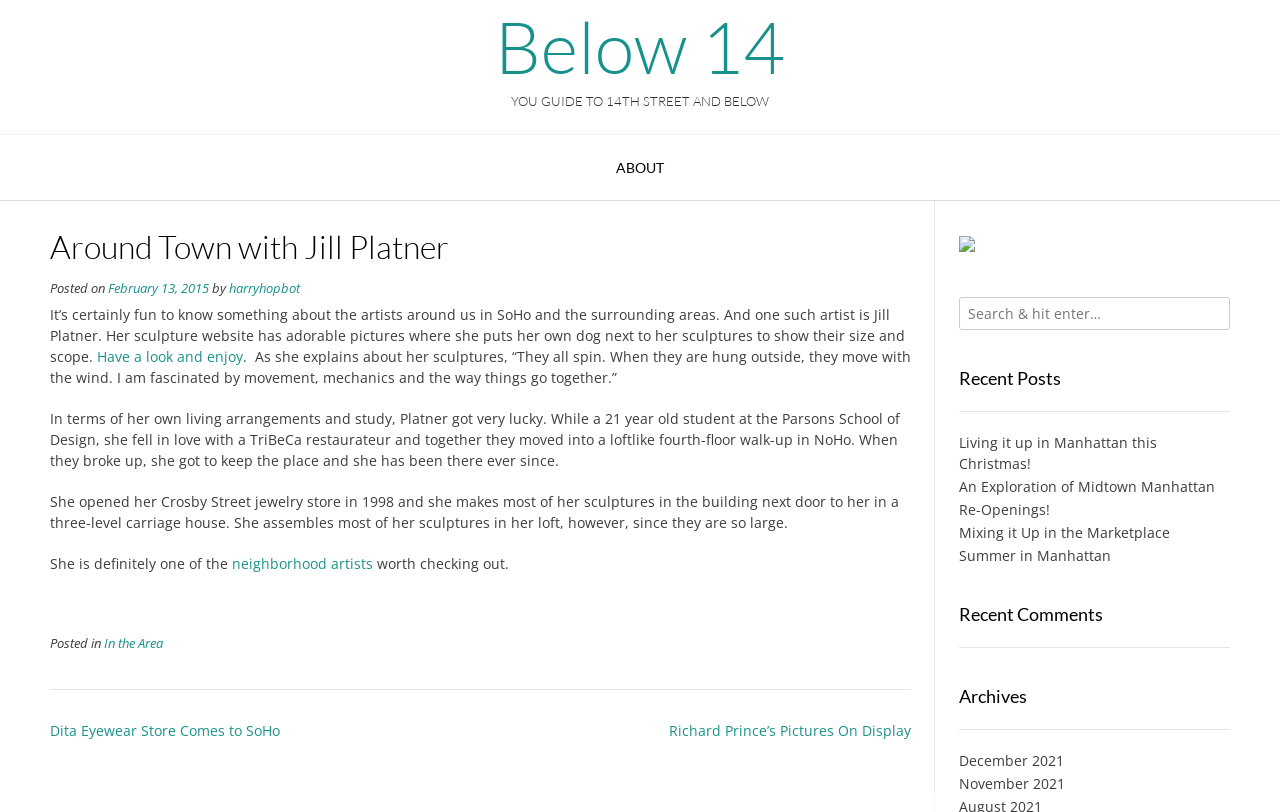Find the bounding box coordinates of the area to click in order to follow the instruction: "Search for something".

[0.749, 0.365, 0.961, 0.406]